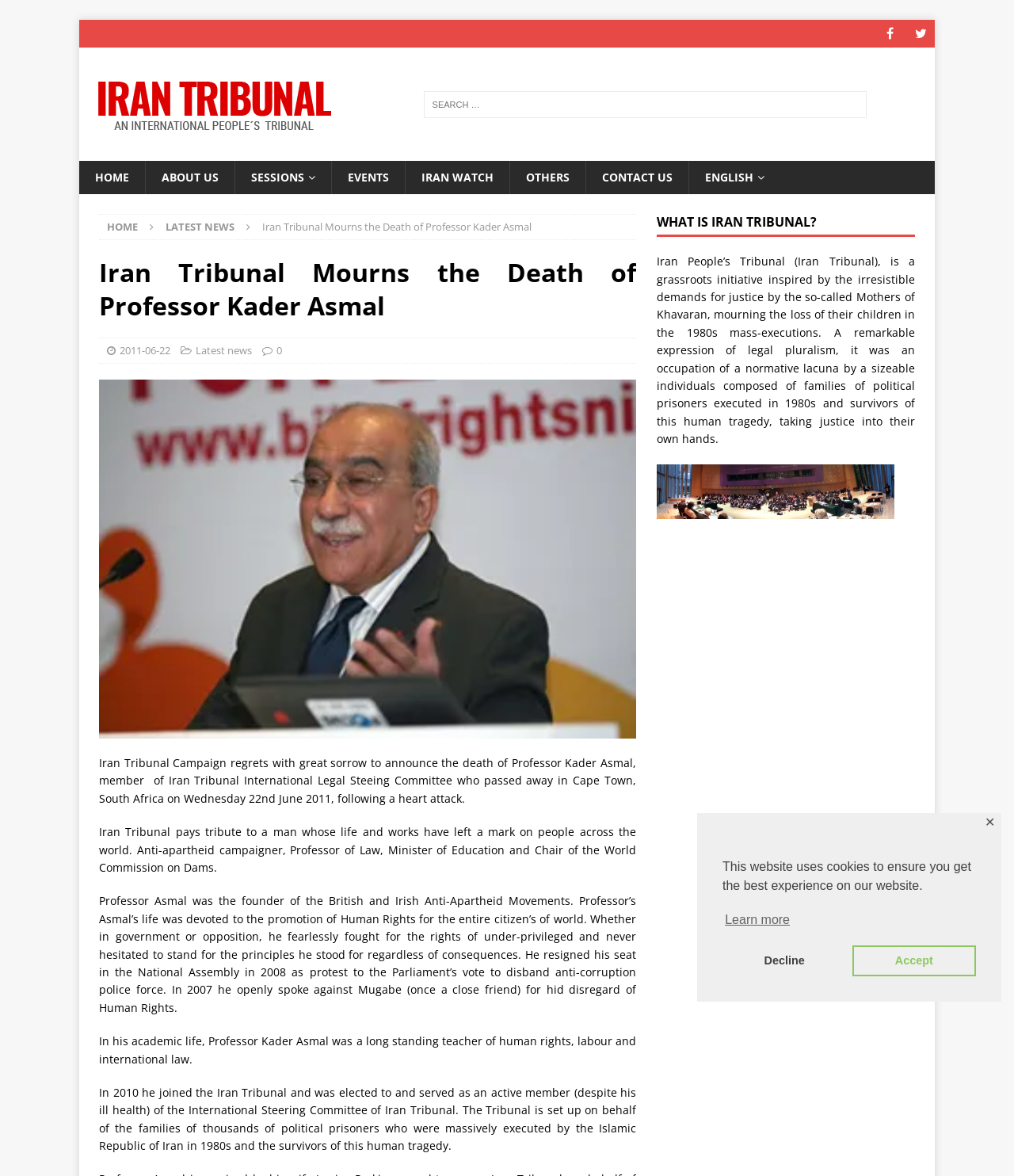What is the name of the deceased person?
From the screenshot, supply a one-word or short-phrase answer.

Professor Kader Asmal